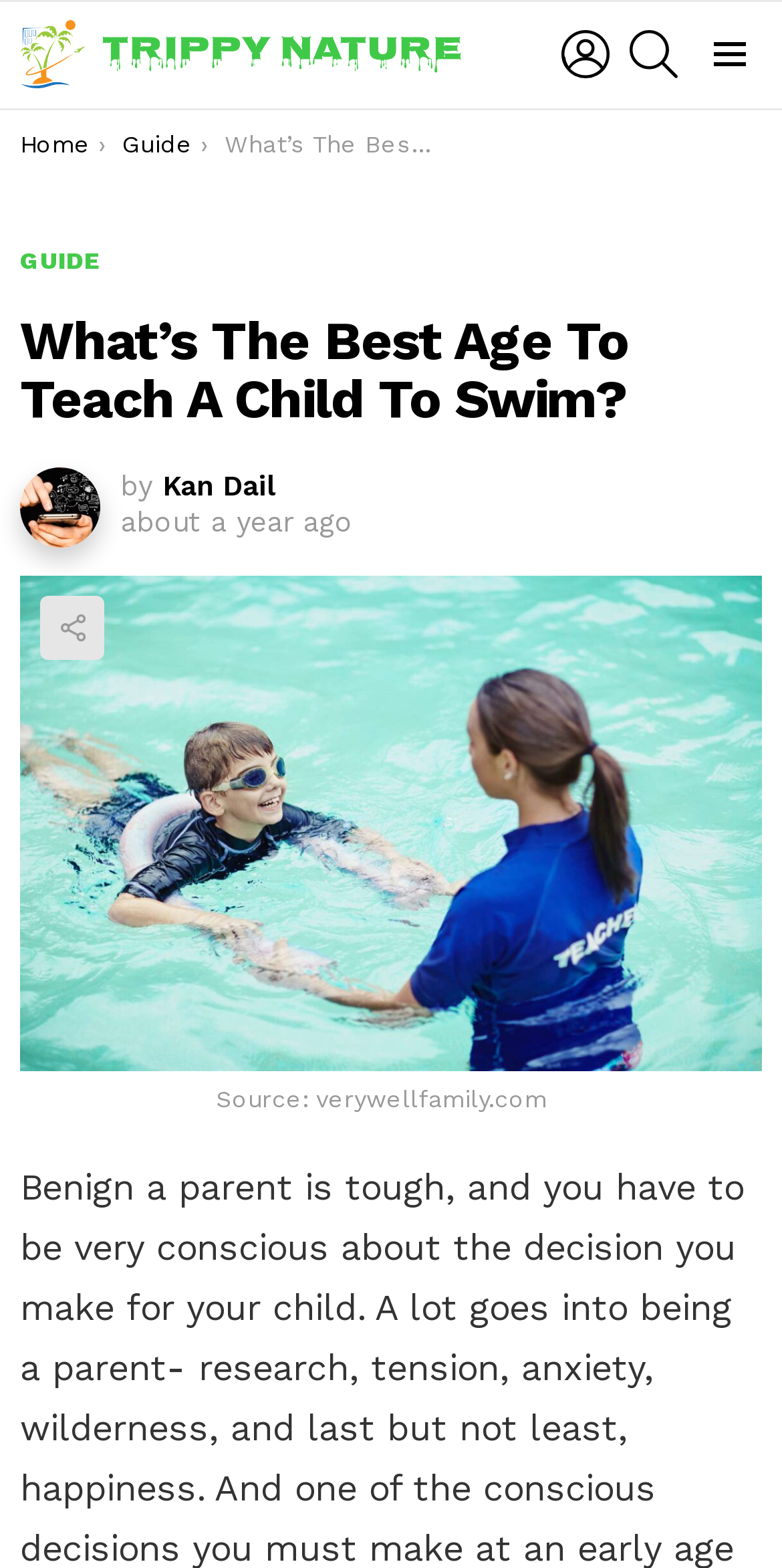Provide your answer to the question using just one word or phrase: What is the source of the image?

verywellfamily.com